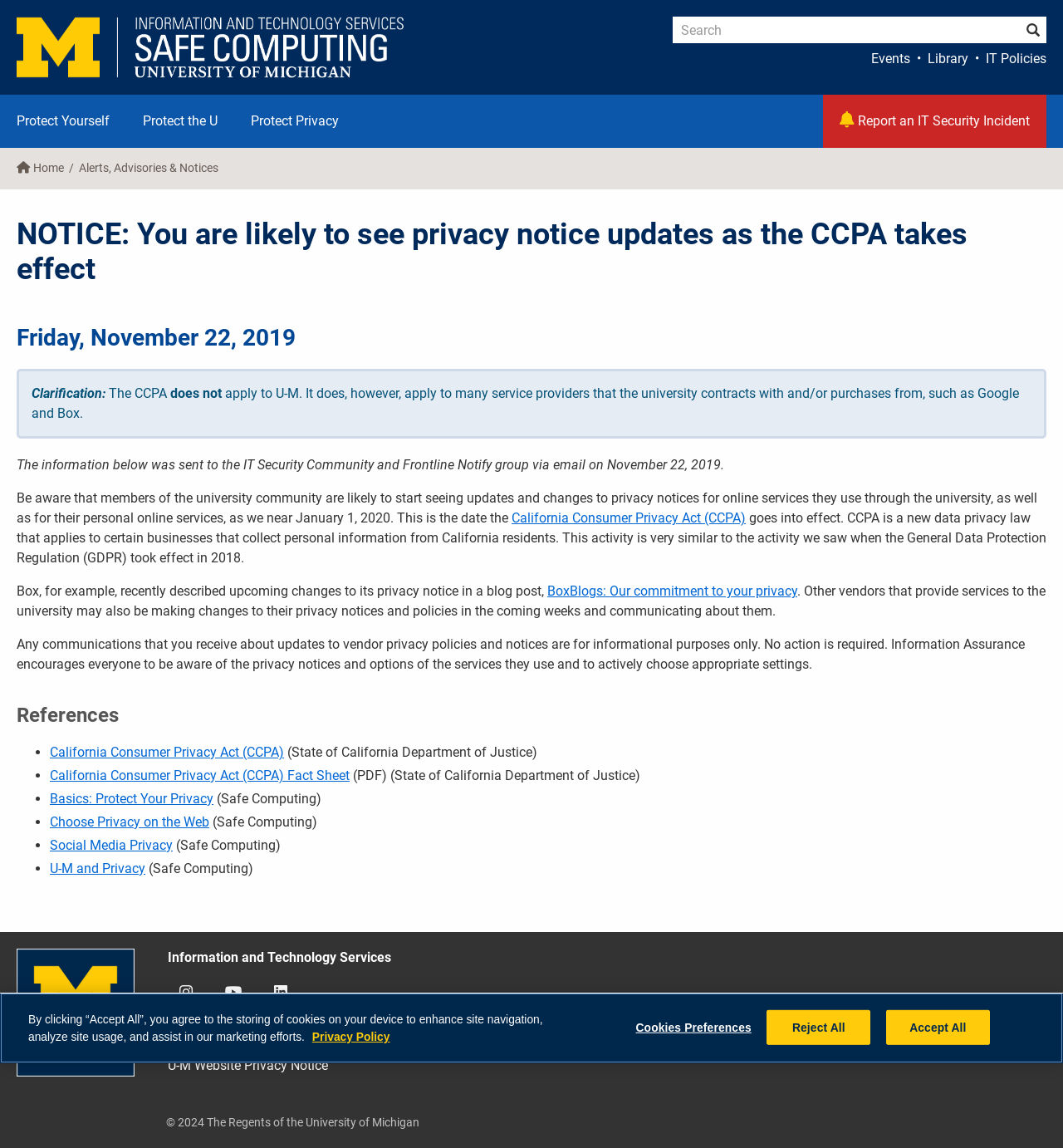Use a single word or phrase to answer the question:
What is the date the CCPA takes effect?

January 1, 2020